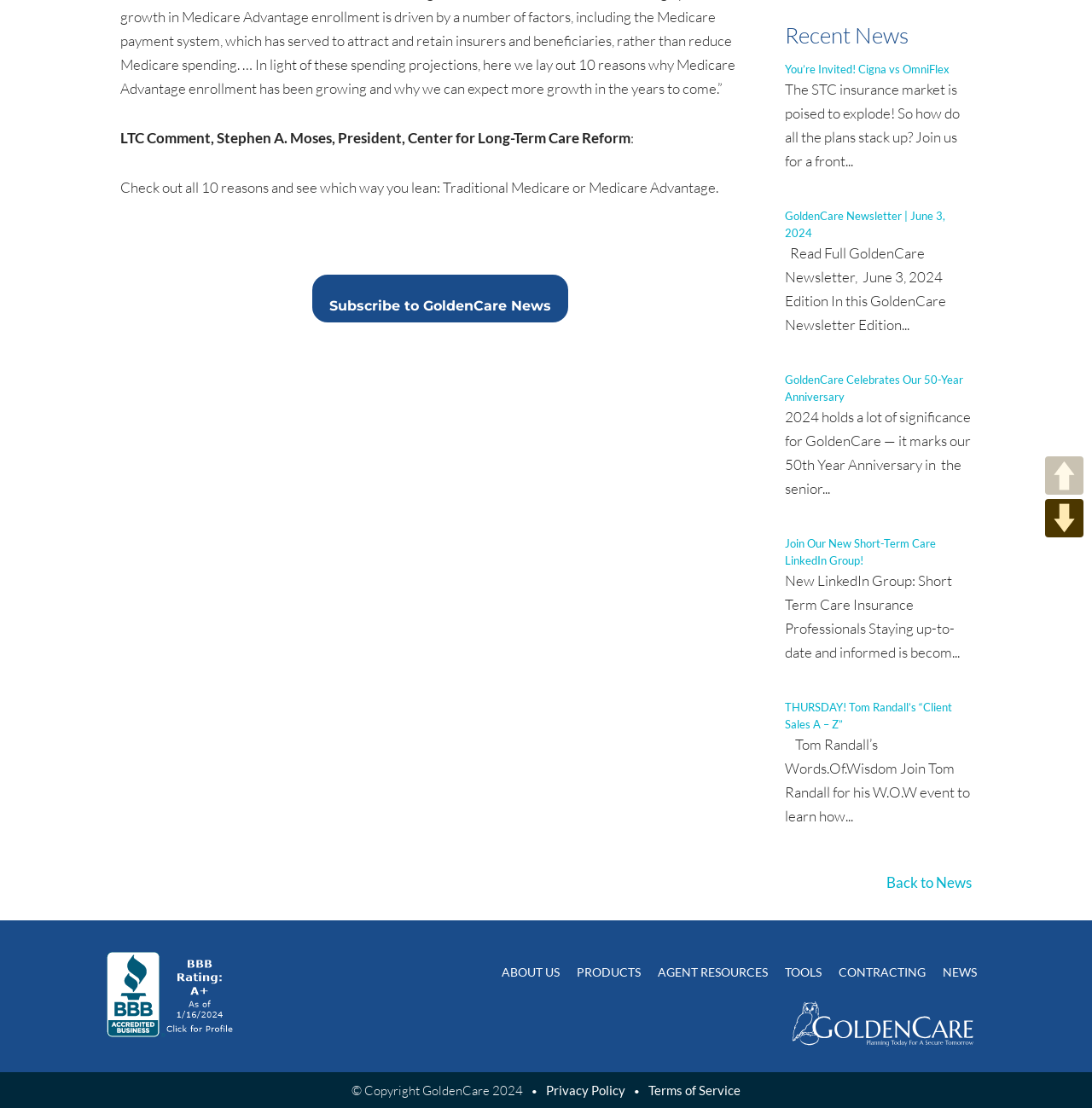Provide the bounding box coordinates of the HTML element described as: "About Us". The bounding box coordinates should be four float numbers between 0 and 1, i.e., [left, top, right, bottom].

[0.452, 0.859, 0.52, 0.896]